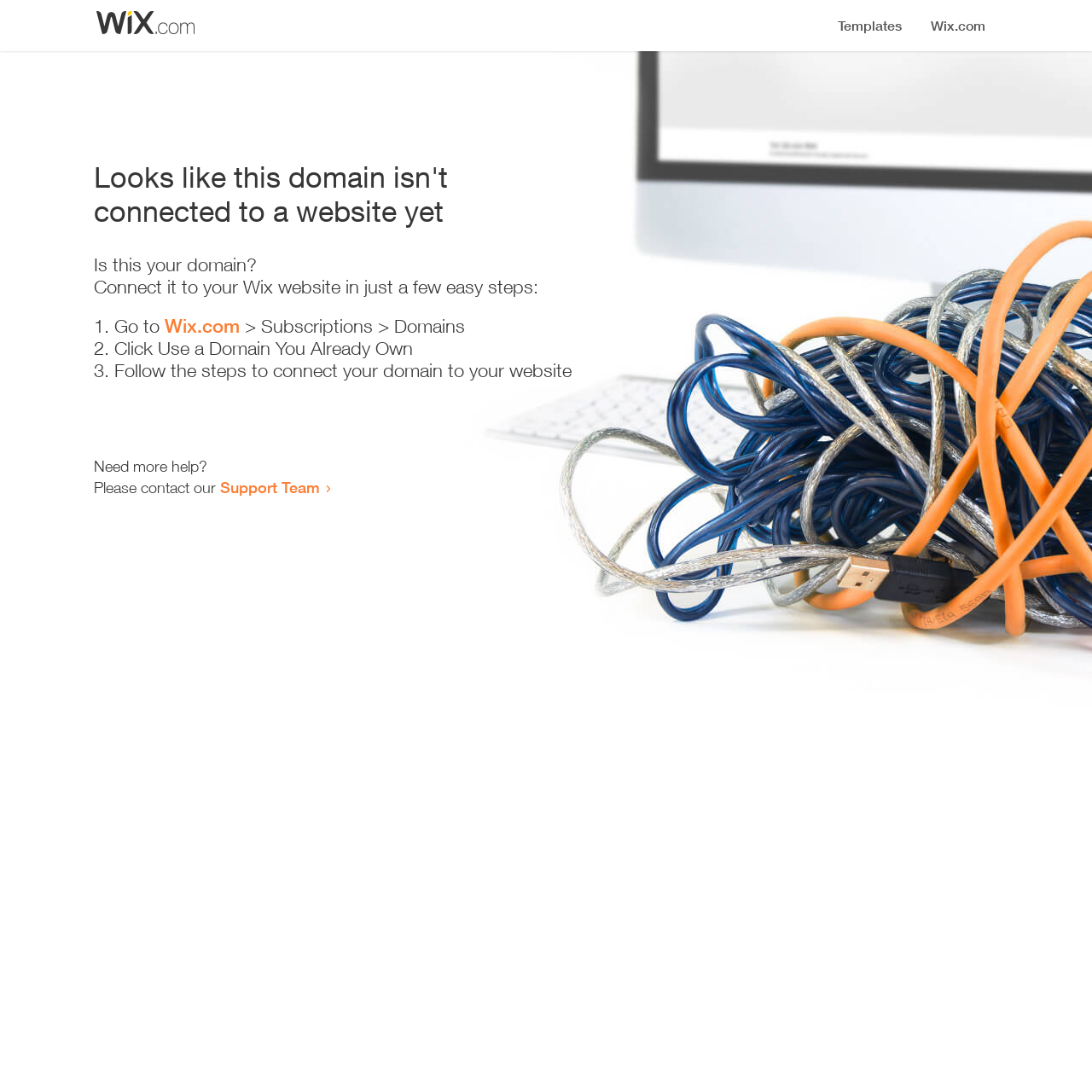Locate the bounding box of the UI element described by: "Wix.com" in the given webpage screenshot.

[0.151, 0.288, 0.22, 0.309]